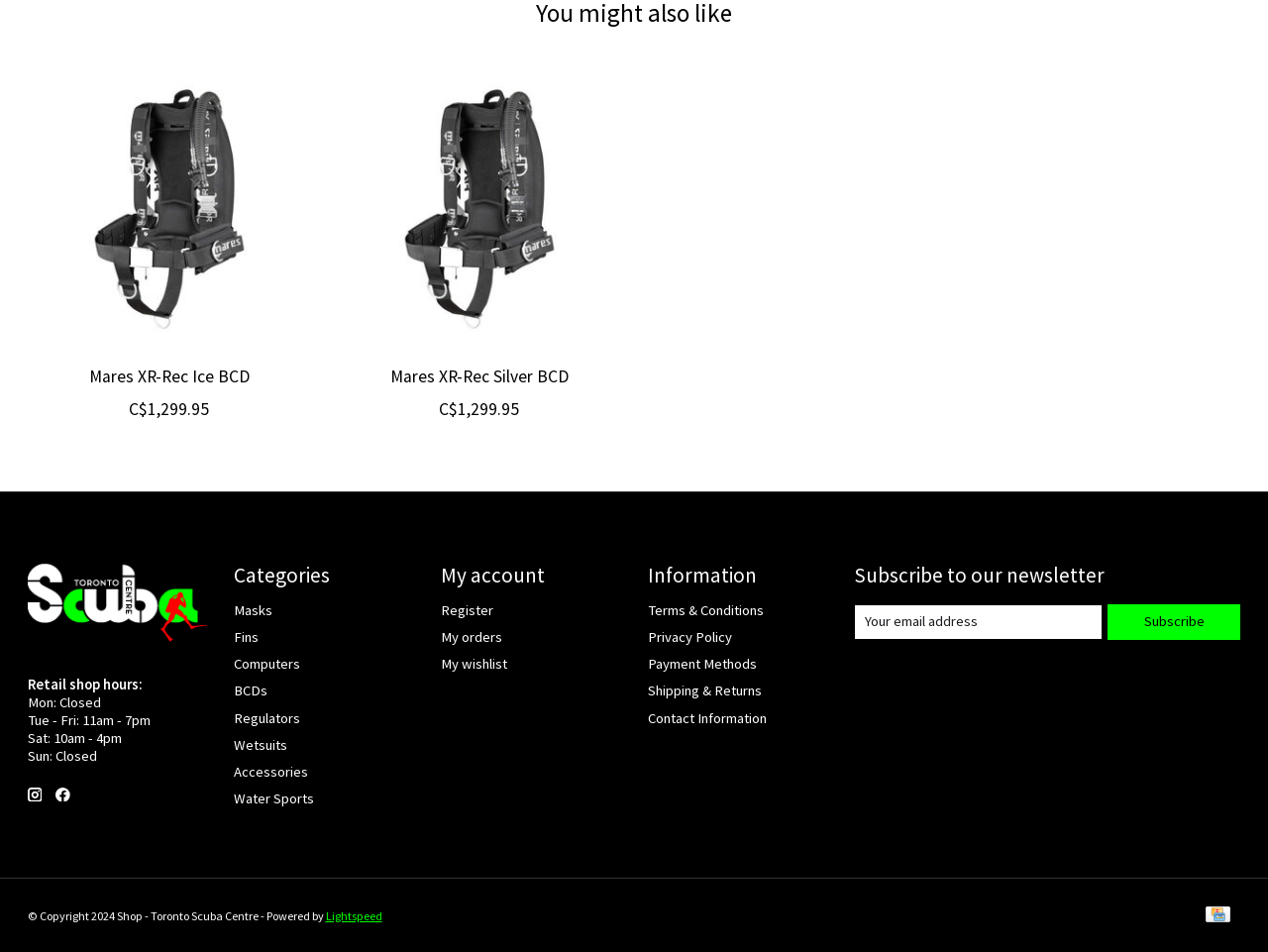Identify the coordinates of the bounding box for the element that must be clicked to accomplish the instruction: "View product details of Mares XR-Rec Ice BCD".

[0.021, 0.071, 0.245, 0.368]